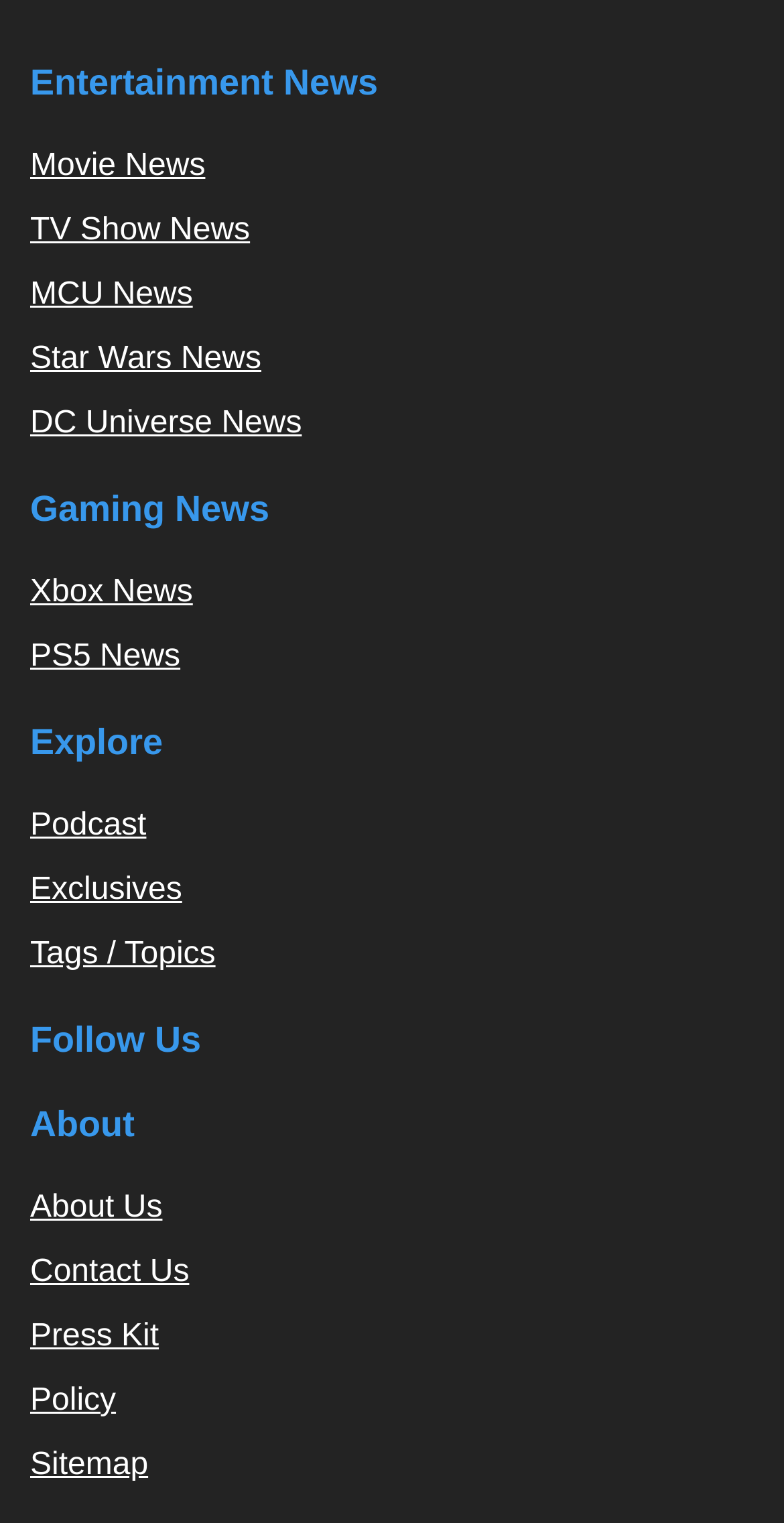Respond to the following query with just one word or a short phrase: 
What social media platforms can you follow?

Twitter, Facebook, Instagram